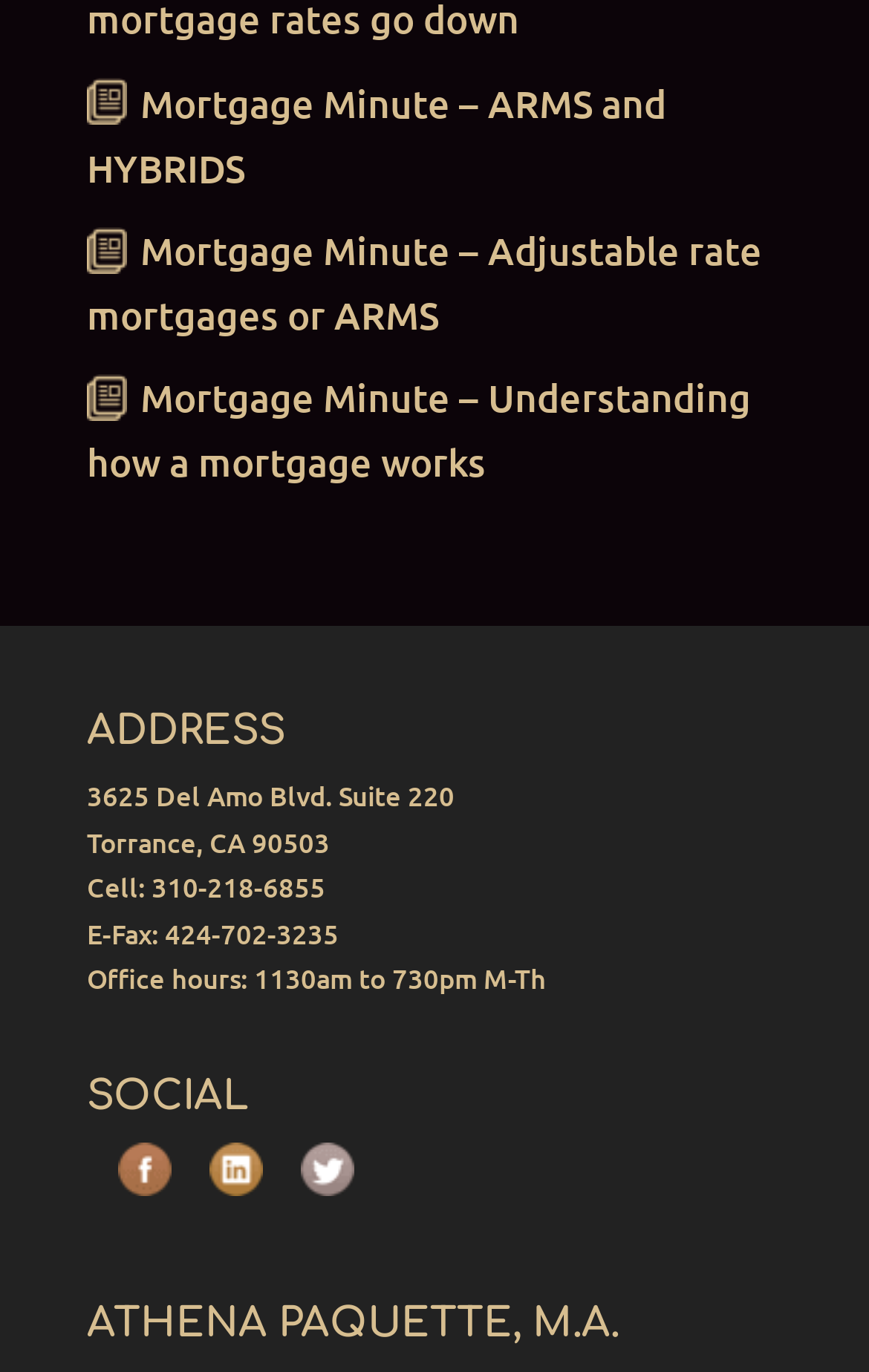Answer the following query concisely with a single word or phrase:
Who is the person mentioned on the webpage?

Athena Paquette, M.A.